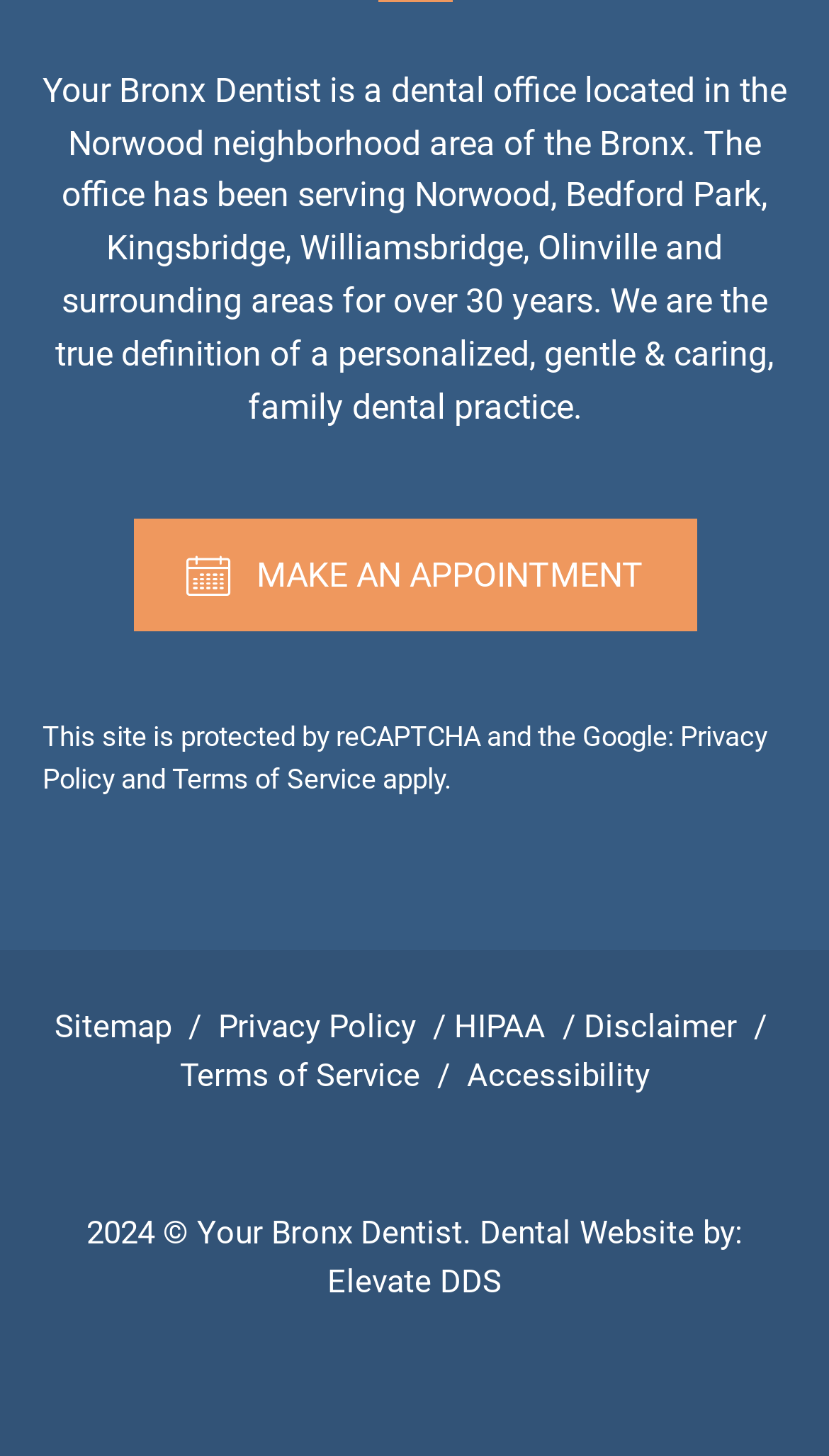Locate and provide the bounding box coordinates for the HTML element that matches this description: "HIPAA".

[0.547, 0.692, 0.658, 0.718]